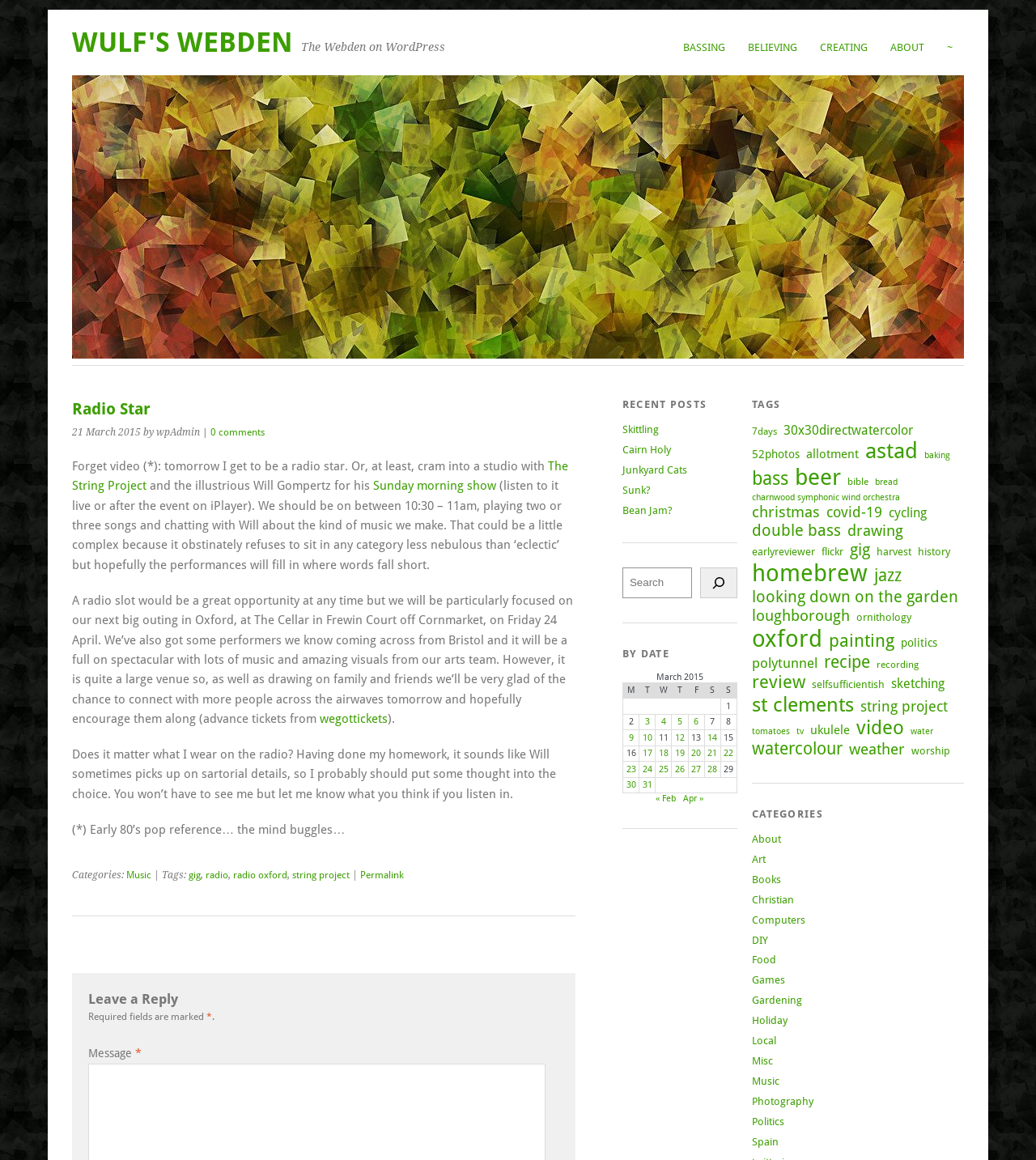Please locate the bounding box coordinates of the region I need to click to follow this instruction: "Read the article 'Radio Star'".

[0.07, 0.343, 0.555, 0.363]